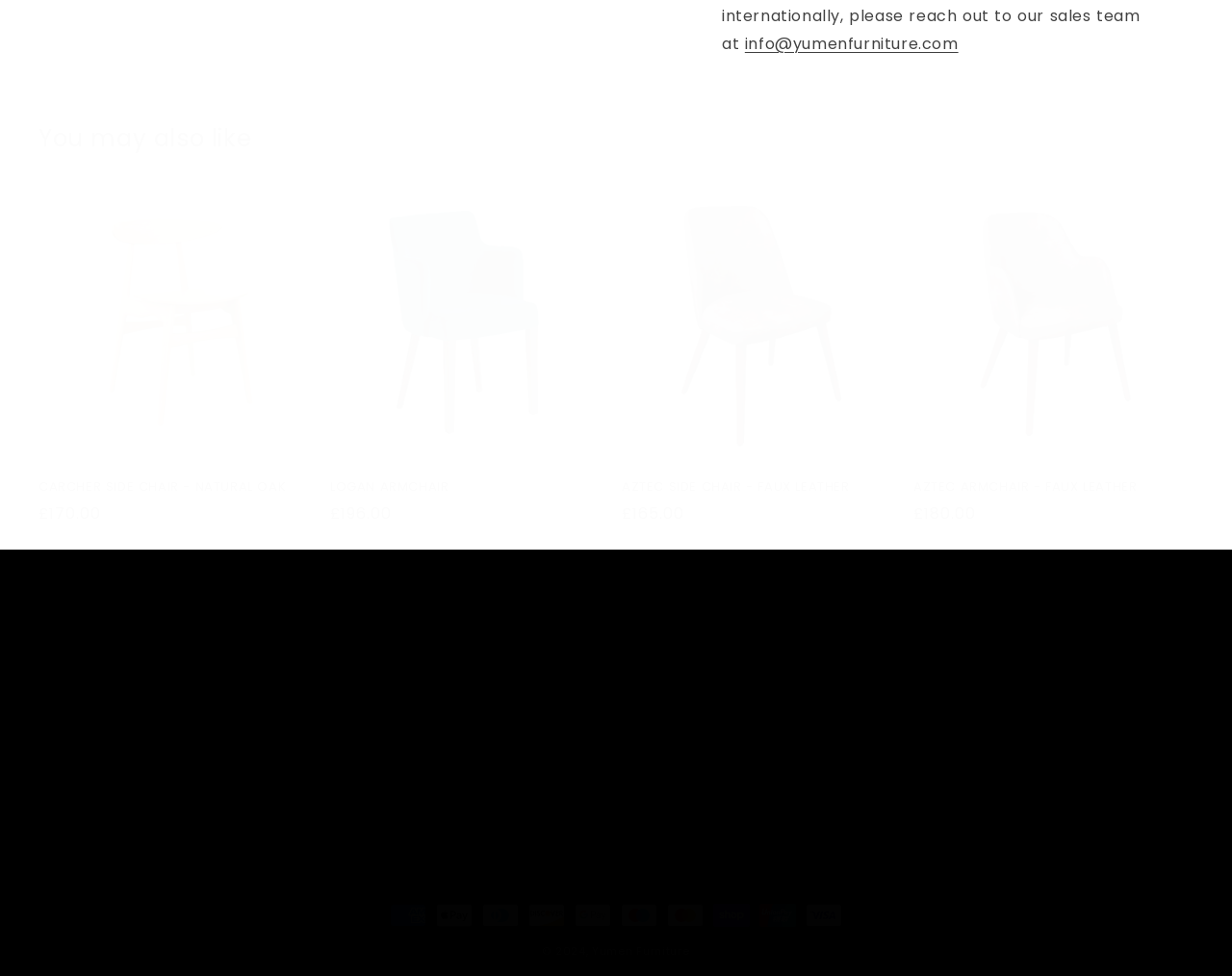Provide the bounding box coordinates for the area that should be clicked to complete the instruction: "View product details of CARCHER SIDE CHAIR - NATURAL OAK".

[0.031, 0.491, 0.259, 0.507]